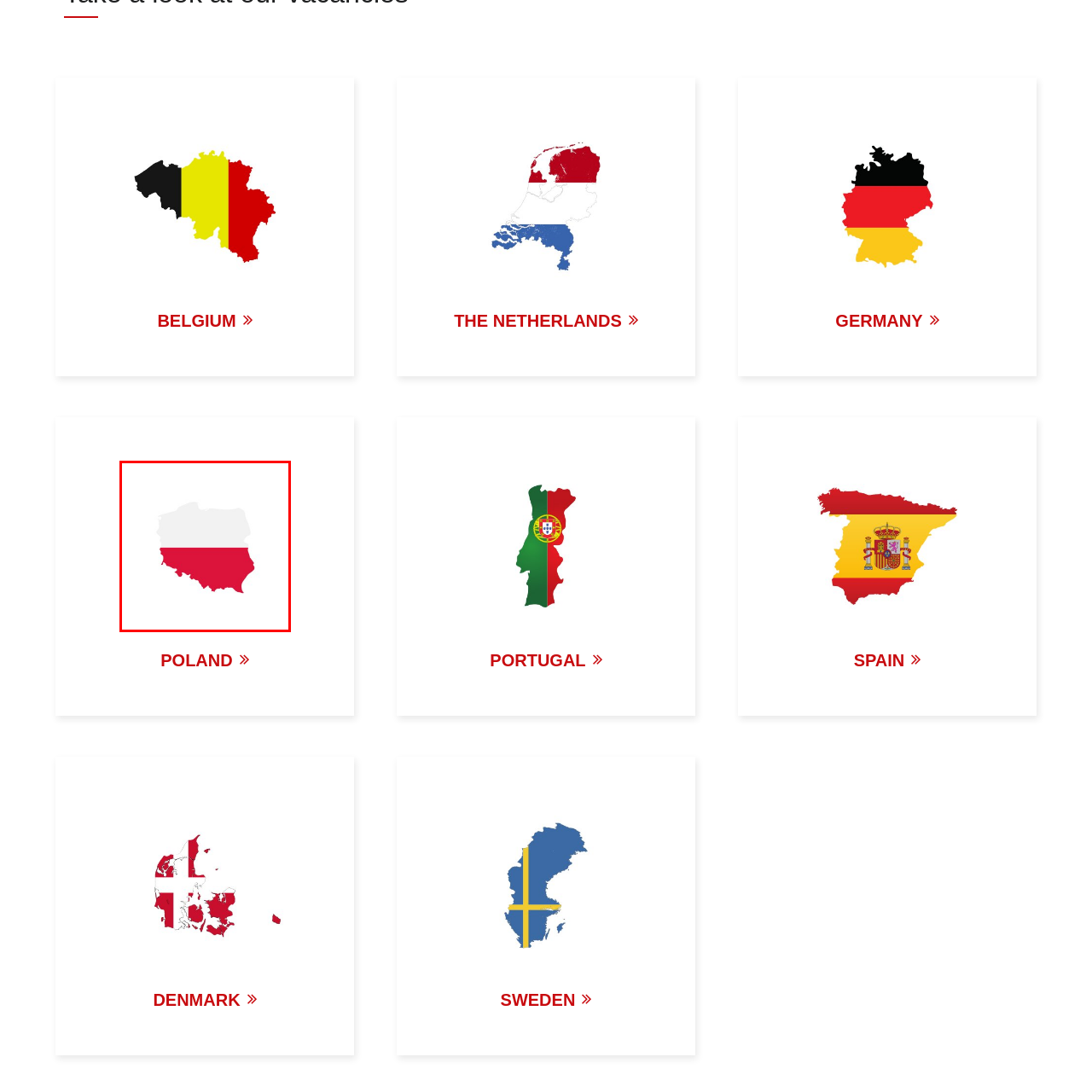Explain in detail what is happening in the image enclosed by the red border.

This image features the outline of Poland, depicted in a minimalist style. The country's shape is filled with a vibrant two-tone color scheme: the upper half is white, representing peace and purity, while the lower half is bright red, symbolizing courage and valor. This simple yet striking design highlights Poland's national colors, reflecting its rich cultural heritage and history. The image serves as a visual representation of Poland, making it easily recognizable and prominent within any context related to the country.